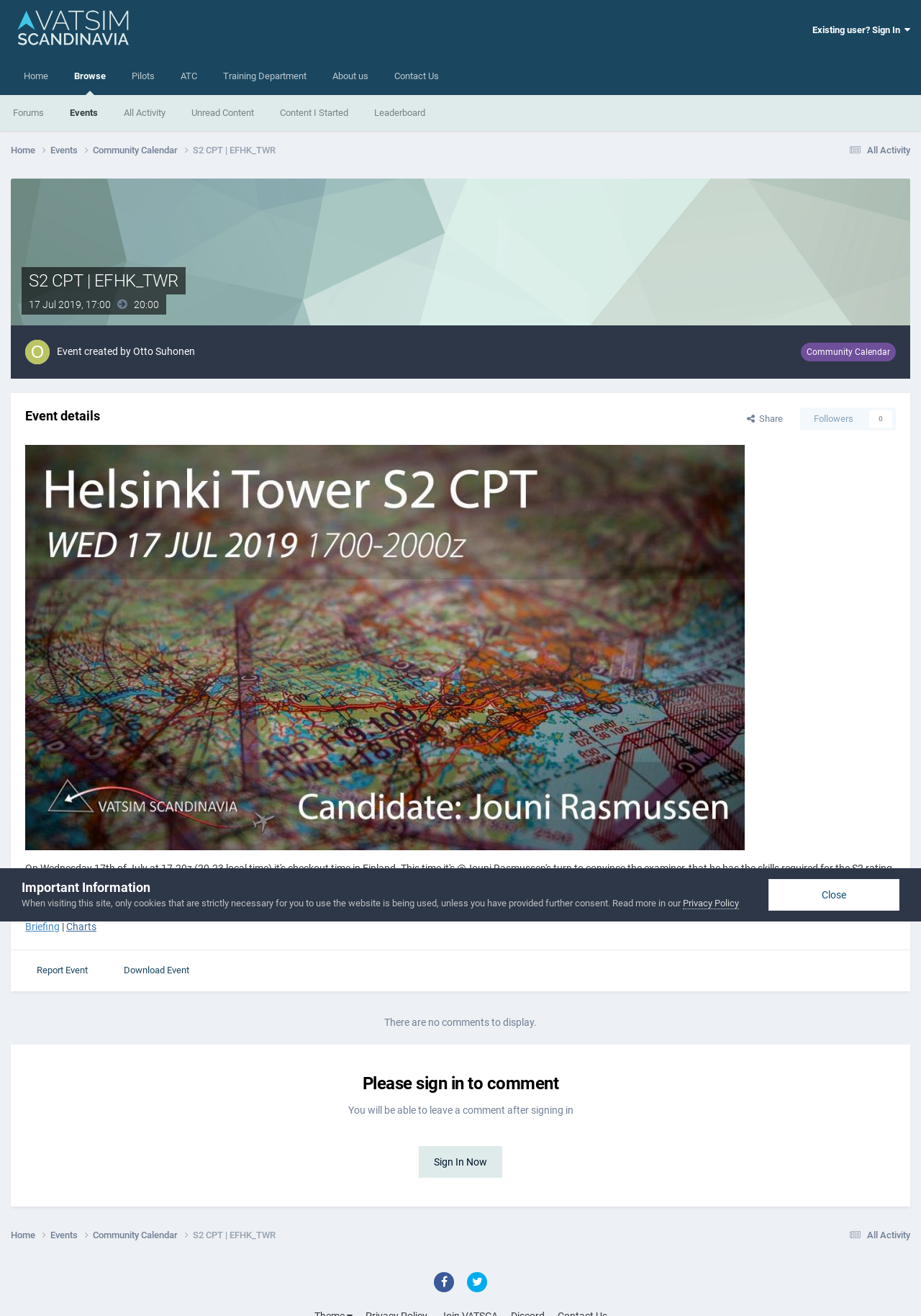Answer this question using a single word or a brief phrase:
What is the event name?

S2 CPT | EFHK_TWR